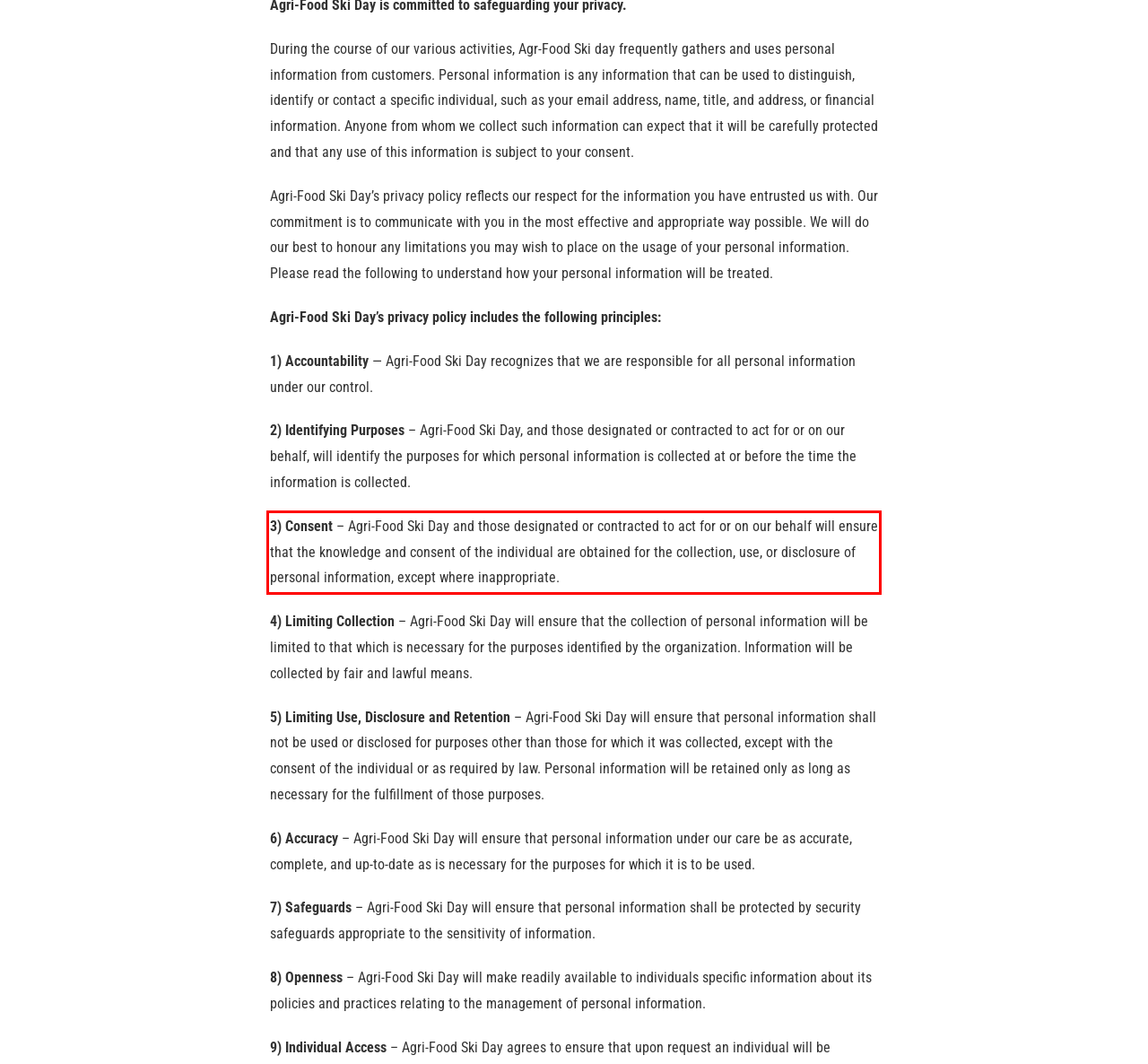Look at the screenshot of the webpage, locate the red rectangle bounding box, and generate the text content that it contains.

3) Consent – Agri-Food Ski Day and those designated or contracted to act for or on our behalf will ensure that the knowledge and consent of the individual are obtained for the collection, use, or disclosure of personal information, except where inappropriate.